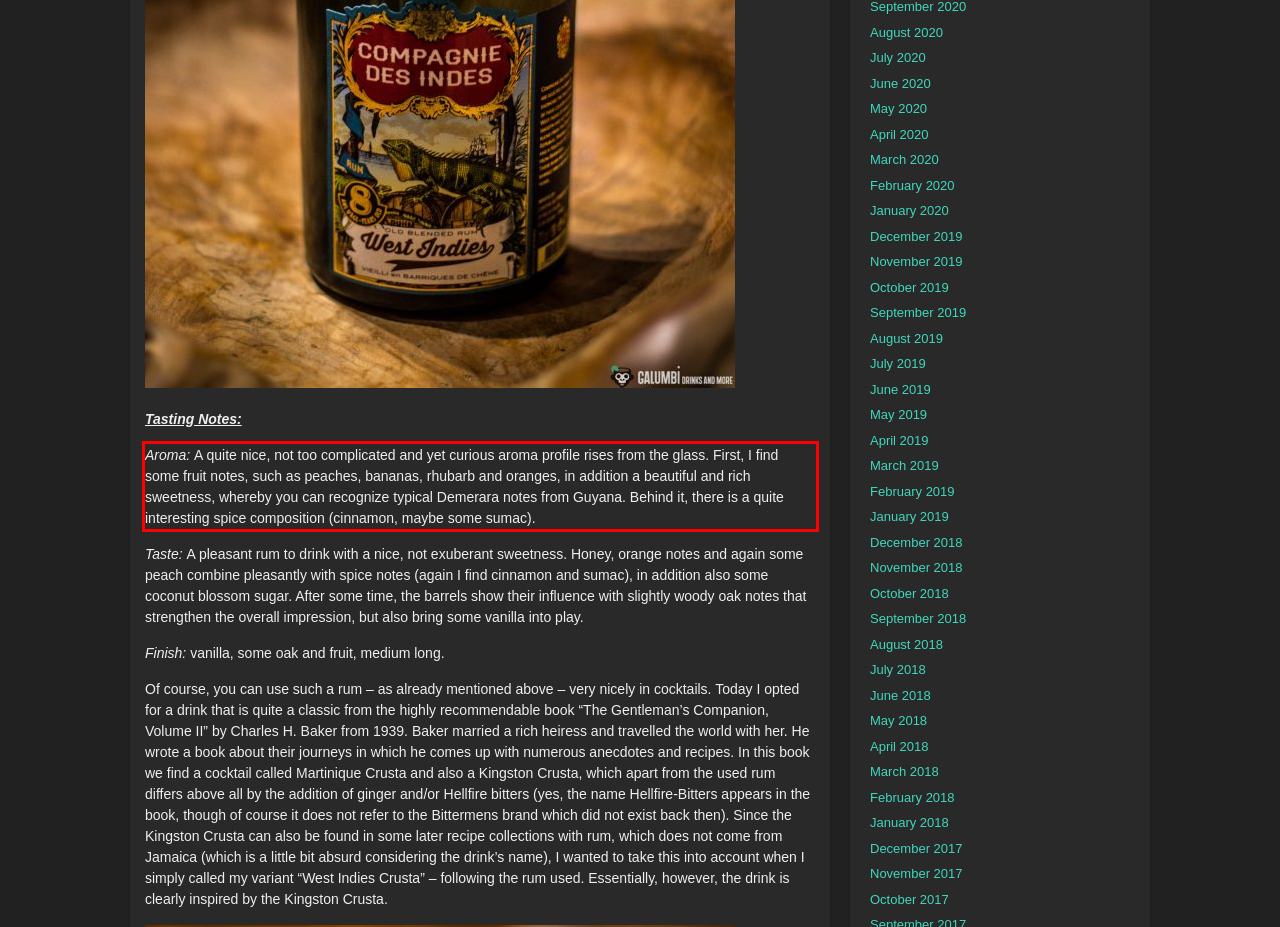Using OCR, extract the text content found within the red bounding box in the given webpage screenshot.

Aroma: A quite nice, not too complicated and yet curious aroma profile rises from the glass. First, I find some fruit notes, such as peaches, bananas, rhubarb and oranges, in addition a beautiful and rich sweetness, whereby you can recognize typical Demerara notes from Guyana. Behind it, there is a quite interesting spice composition (cinnamon, maybe some sumac).